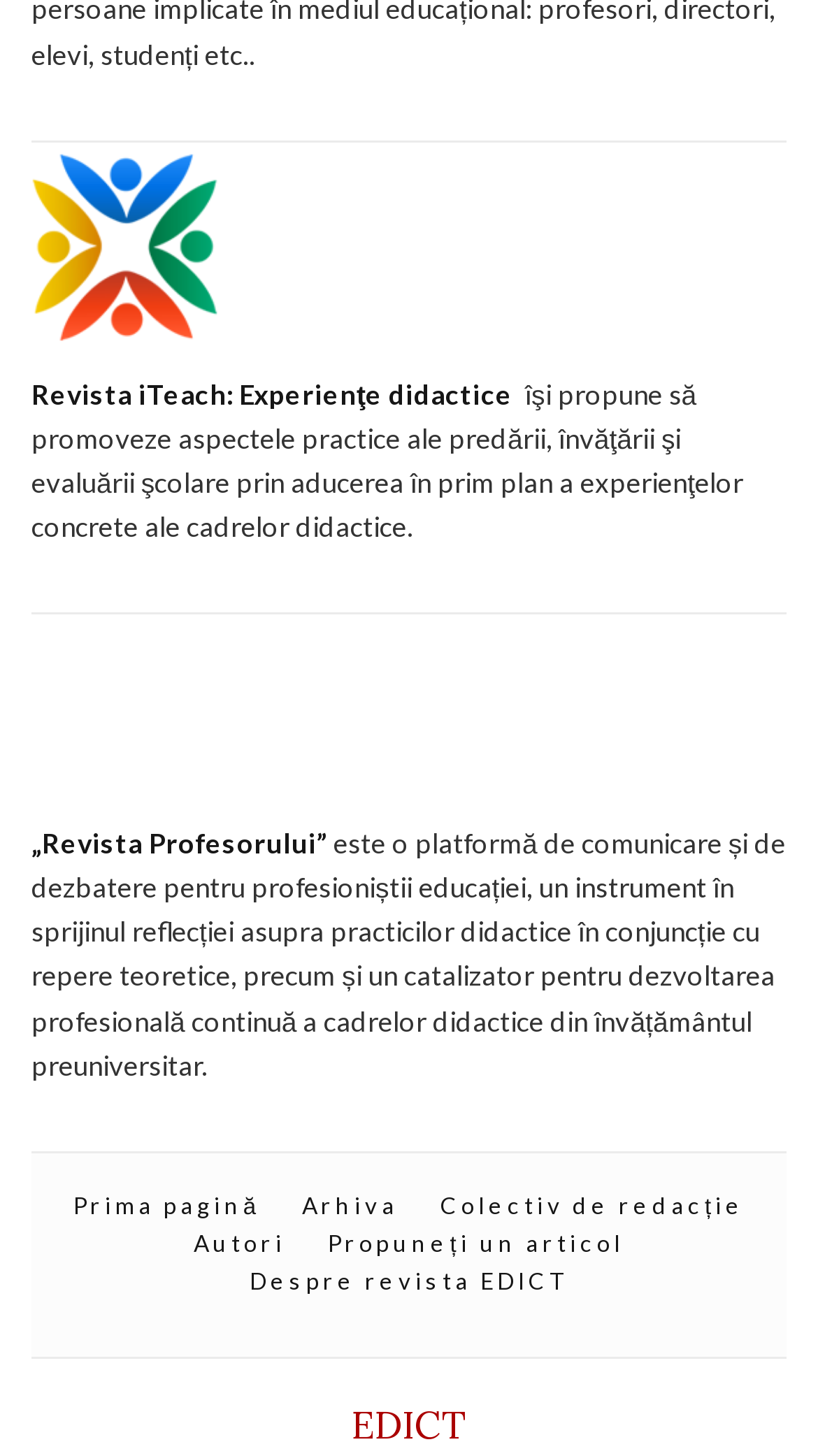Please specify the bounding box coordinates of the area that should be clicked to accomplish the following instruction: "go to Prima pagină". The coordinates should consist of four float numbers between 0 and 1, i.e., [left, top, right, bottom].

[0.09, 0.815, 0.318, 0.841]